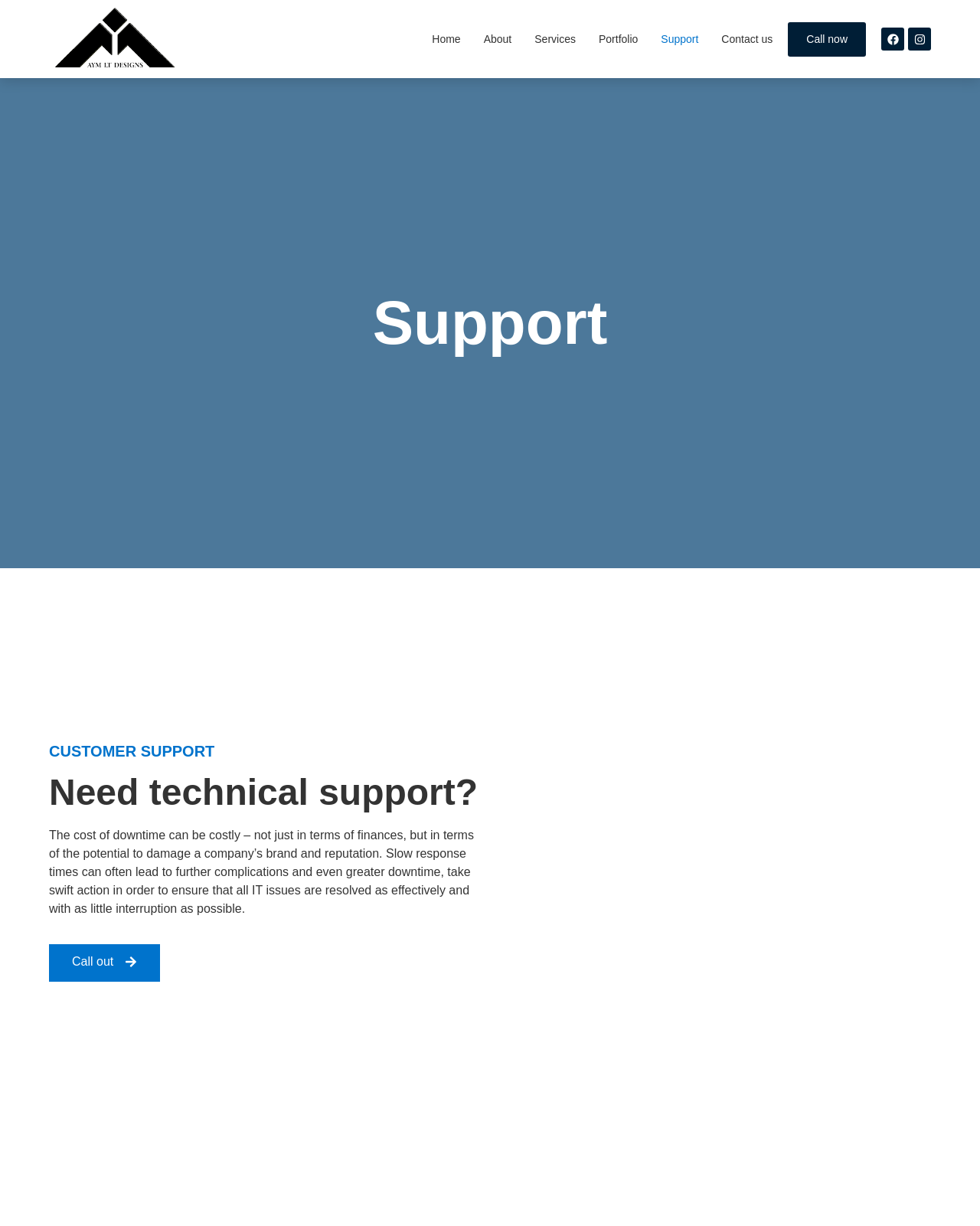Locate the bounding box coordinates for the element described below: "Call out". The coordinates must be four float values between 0 and 1, formatted as [left, top, right, bottom].

[0.05, 0.77, 0.163, 0.801]